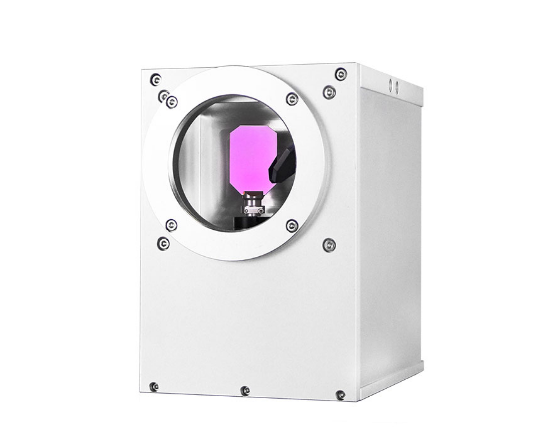Please give a short response to the question using one word or a phrase:
What is the purpose of the visible screws?

Robust construction